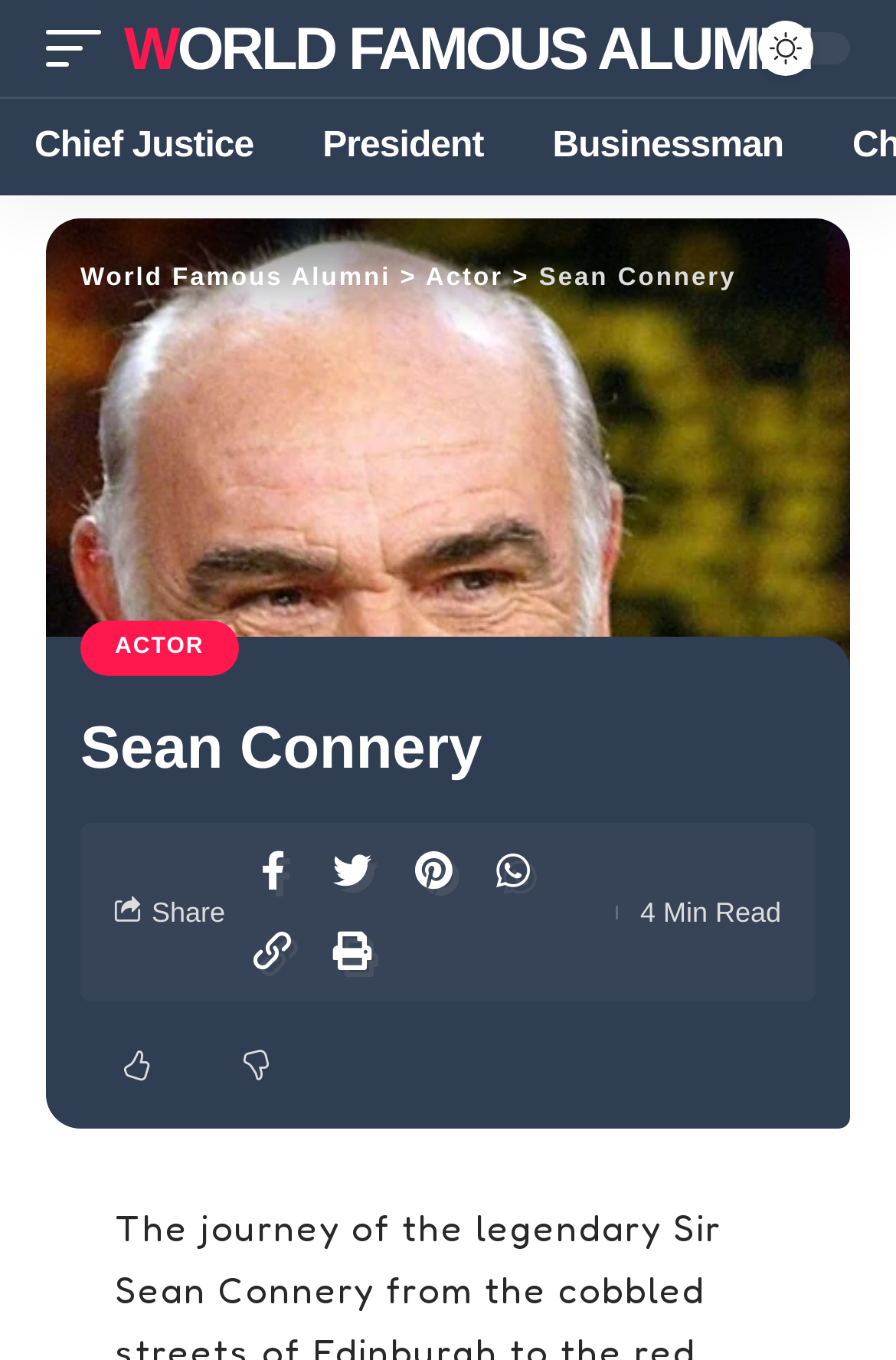Give a detailed account of the webpage, highlighting key information.

The webpage is about Sir Sean Connery's educational path, highlighting his journey to becoming a cinematic legend despite not following traditional academic routes. 

At the top left corner, there is a mobile trigger link. Next to it, a prominent link "WORLD FAMOUS ALUMNI" spans across the top of the page. Below this, there are three links, "Chief Justice", "President", and "Businessman", arranged horizontally from left to right.

The main content area begins with a header section that contains a link "World Famous Alumni" followed by a ">" symbol, then a link "Actor", and finally the name "Sean Connery". Below this, there is a large image of Sean Connery, taking up most of the width of the page.

Under the image, there is a link "ACTOR" and a heading that also reads "Sean Connery". The main article content starts below this heading. On the right side of the page, there are several social media links and a "Share" button. At the bottom right corner, there is a text indicating the article's reading time, "4 Min Read".